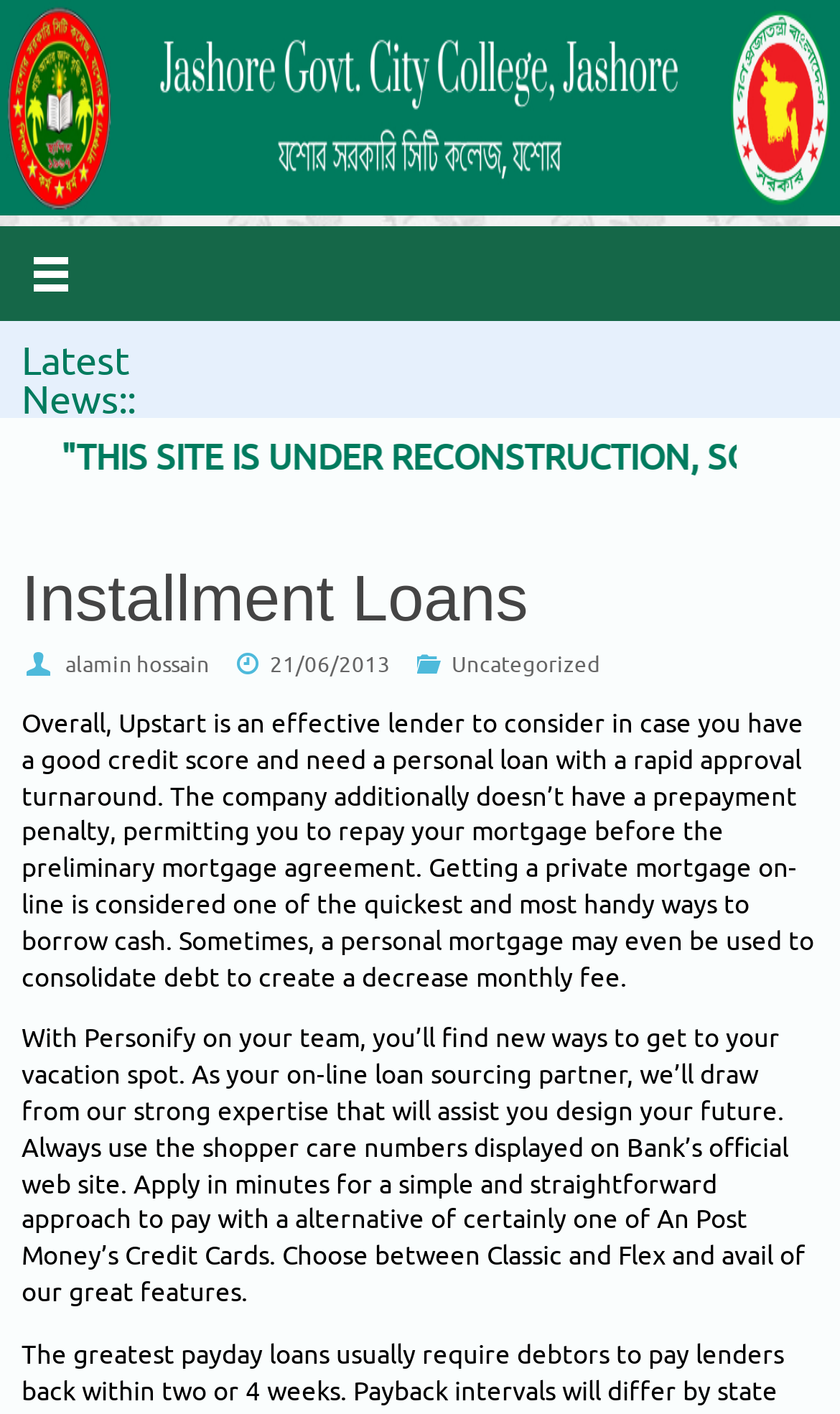Generate a thorough description of the webpage.

The webpage appears to be an article or blog post about installment loans, specifically discussing Upstart as a lender. At the top of the page, there is a link to the homepage, followed by another link with an icon. Below these links, there is a section labeled "Latest News" with a heading that reads "Installment Loans". 

Under the heading, there is information about the author, Alamin Hossain, and the date of publication, June 21, 2013. The categories section lists "Uncategorized" as the only category. 

The main content of the page is divided into two paragraphs. The first paragraph discusses Upstart's effectiveness as a lender, highlighting its rapid approval process and lack of prepayment penalty. It also mentions the convenience of getting a personal loan online and the possibility of using it to consolidate debt.

The second paragraph appears to be promoting Personify and An Post Money's Credit Cards, emphasizing their benefits and features. It advises users to apply through the official website and use the displayed customer care numbers.

There are no images on the page. The layout is primarily text-based, with links and headings organized in a clear and readable manner.